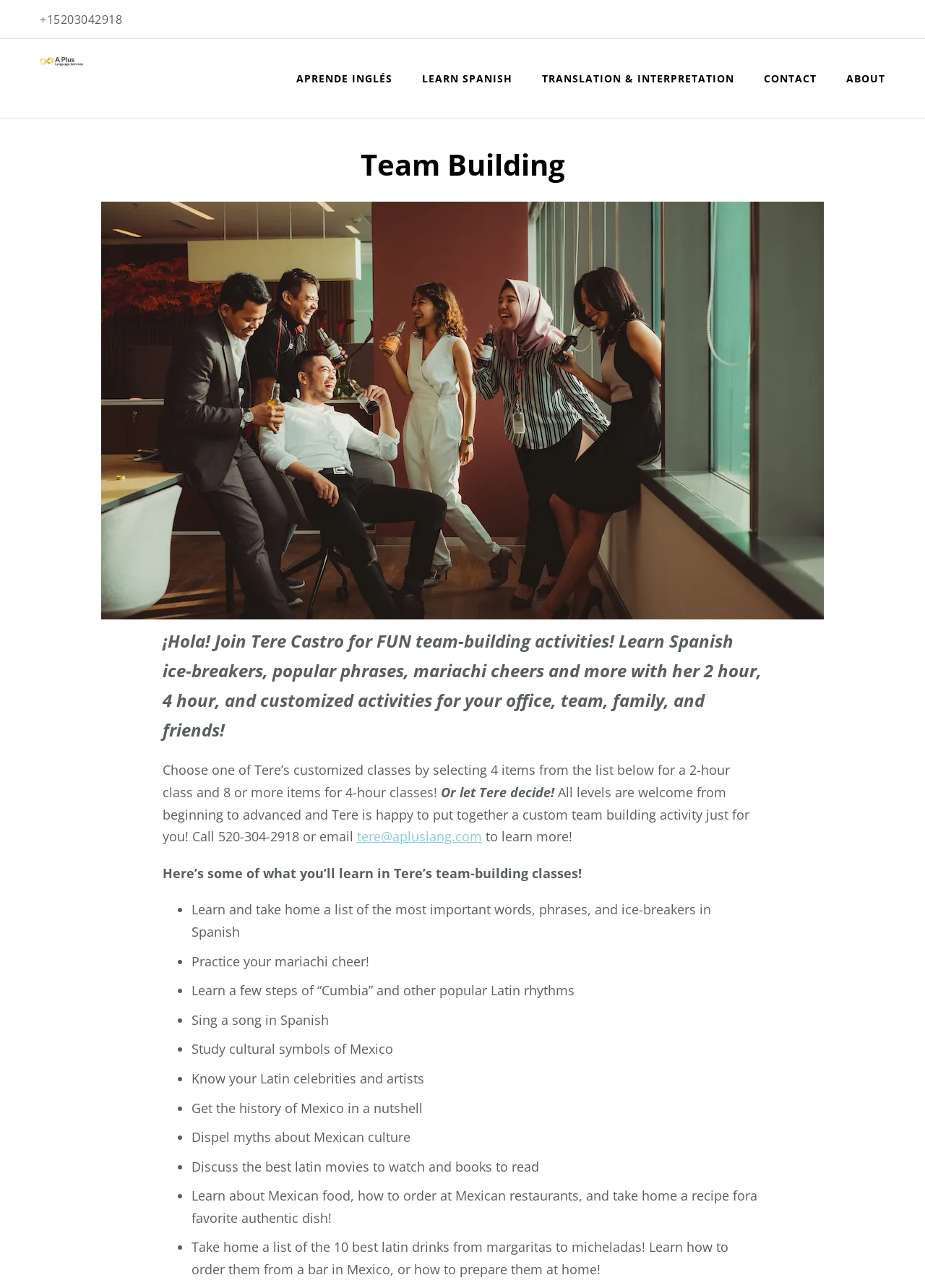Explain the webpage in detail, including its primary components.

This webpage is about A Plus Language Services, specifically promoting team-building activities led by Tere Castro. At the top, there is a phone number and a link to A Plus Language Services. Below that, there is a header section with a title "Team Building" and a figure, which takes up most of the top section of the page.

The main content of the page starts with a welcoming message in Spanish, "¡Hola!", followed by a brief introduction to Tere Castro's team-building activities, which include learning Spanish ice-breakers, popular phrases, and mariachi cheers. There are two options for customized classes: a 2-hour class with 4 items from a list and a 4-hour class with 8 or more items.

Below the introduction, there is a section with a list of items that participants can learn in Tere's team-building classes. The list includes learning important words and phrases in Spanish, practicing mariachi cheers, learning Latin rhythms, singing a song in Spanish, studying cultural symbols of Mexico, and more.

On the right side of the page, there are links to other sections of the website, including "APRENDE INGLÉS", "LEARN SPANISH", "TRANSLATION & INTERPRETATION", "CONTACT", and "ABOUT". At the bottom of the page, there is a call-to-action to contact Tere for more information about her team-building activities.